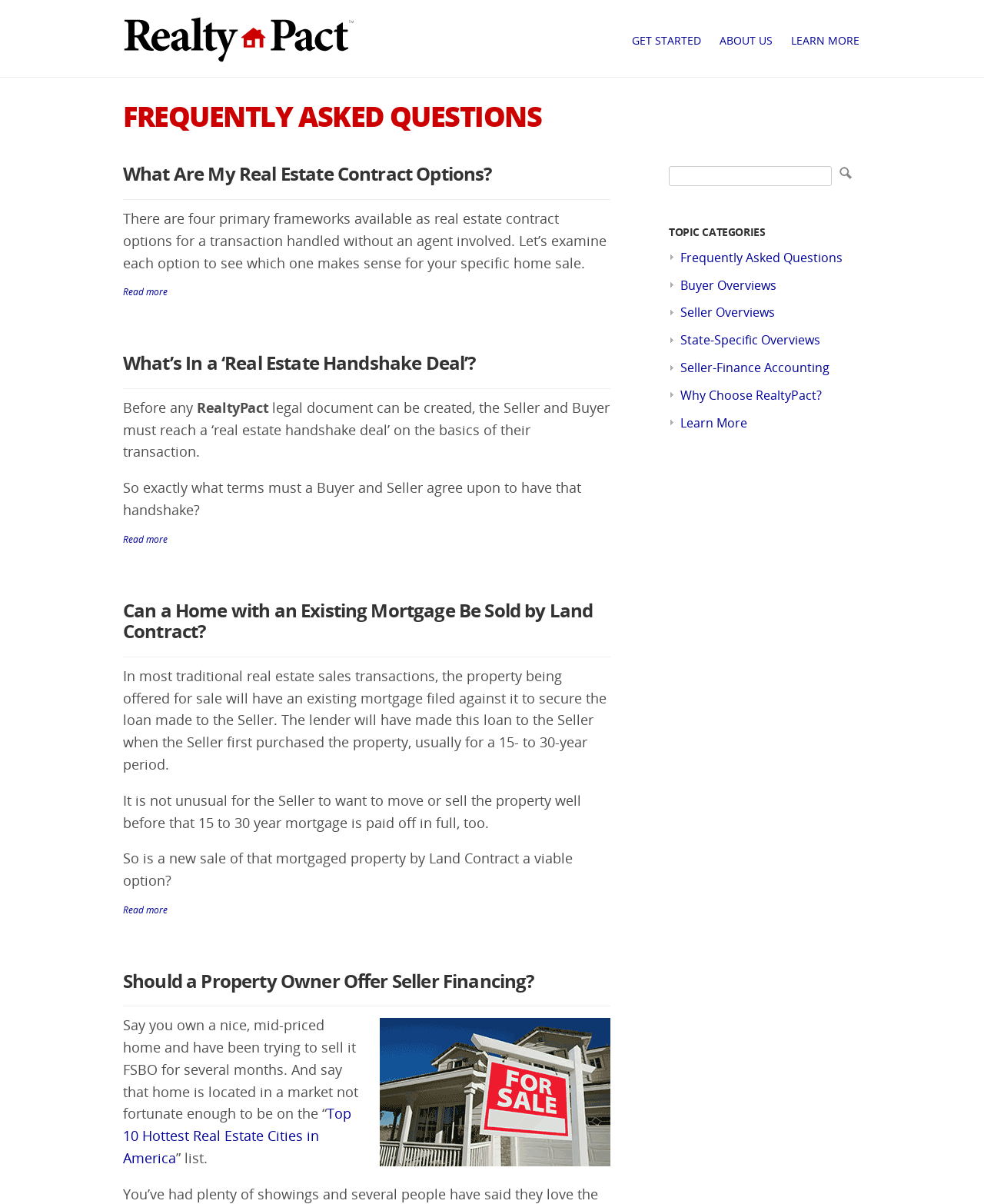How many topic categories are there?
Please provide a full and detailed response to the question.

The topic categories can be found on the right side of the webpage, under the 'TOPIC CATEGORIES' heading. There are 7 links listed, which are 'Frequently Asked Questions', 'Buyer Overviews', 'Seller Overviews', 'State-Specific Overviews', 'Seller-Finance Accounting', 'Why Choose RealtyPact?', and 'Learn More'.